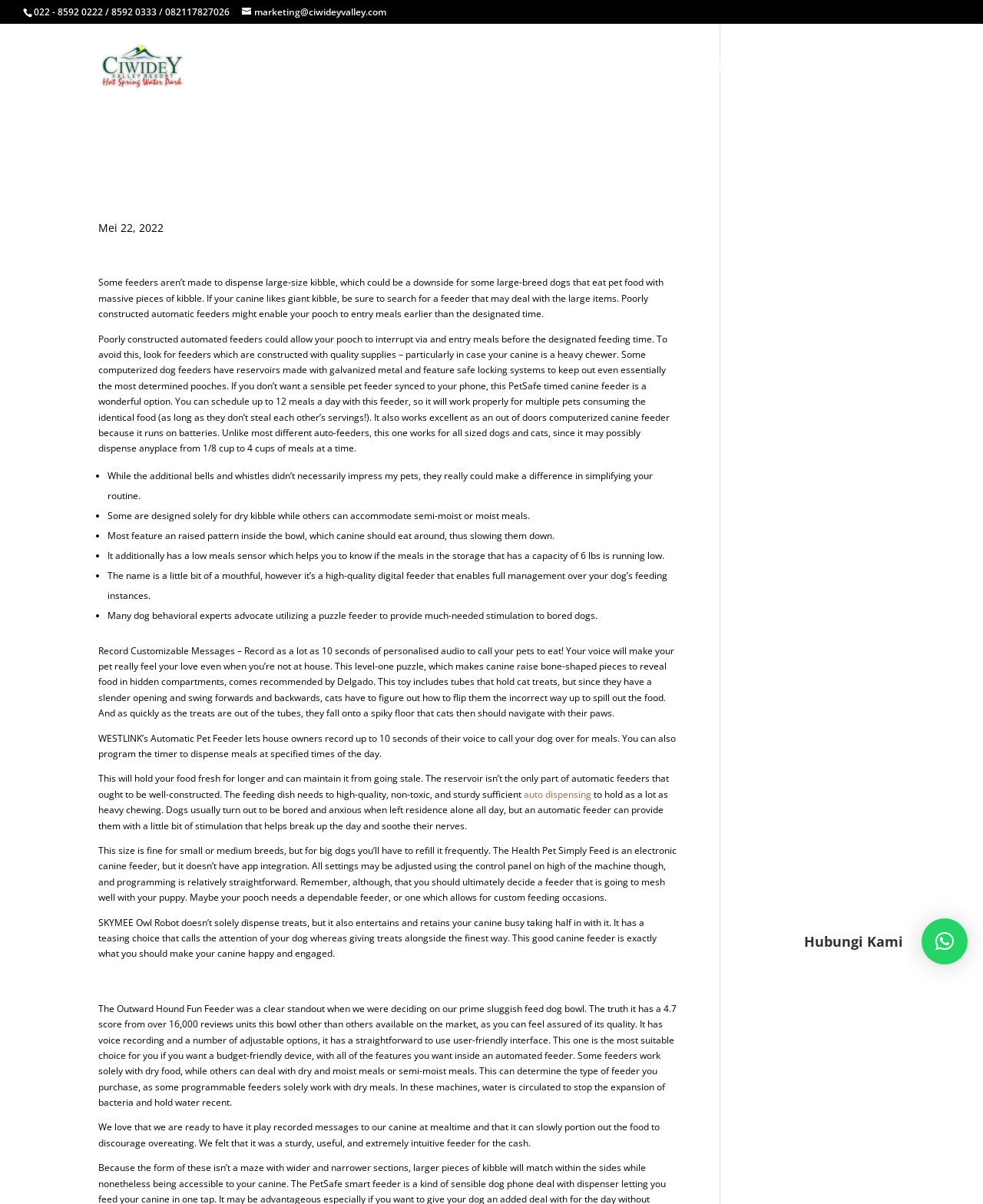Summarize the webpage with intricate details.

This webpage is about dog feeders, specifically discussing their features and benefits. At the top, there is a header section with the title "What You Don’t Know About Dog Feeder May Surprise You" and a logo of Ciwidey Valley Resort. Below the header, there is a navigation menu with links to "HOME", "ABOUT US", "FACILITIES", "DETAIL", and "BOOK NOW".

The main content of the webpage is divided into sections, each discussing a specific aspect of dog feeders. There are several paragraphs of text, some of which are indented with bullet points, discussing the importance of choosing the right dog feeder, the features to look for, and the benefits of using an automatic dog feeder.

Throughout the content, there are several links to specific products or features, such as "auto dispensing" and "Ciwidey Valley Resort". There are also several headings, including "The New Publicity About Auto Dog Feeder", which break up the content into sections.

At the bottom of the page, there is a button labeled "Hubungi Kami" (which means "Contact Us" in Indonesian) with a cross icon.

There are no images on the page, except for the logo of Ciwidey Valley Resort, which is displayed next to the link to the resort's website. The overall layout of the page is clean and easy to read, with clear headings and concise text.